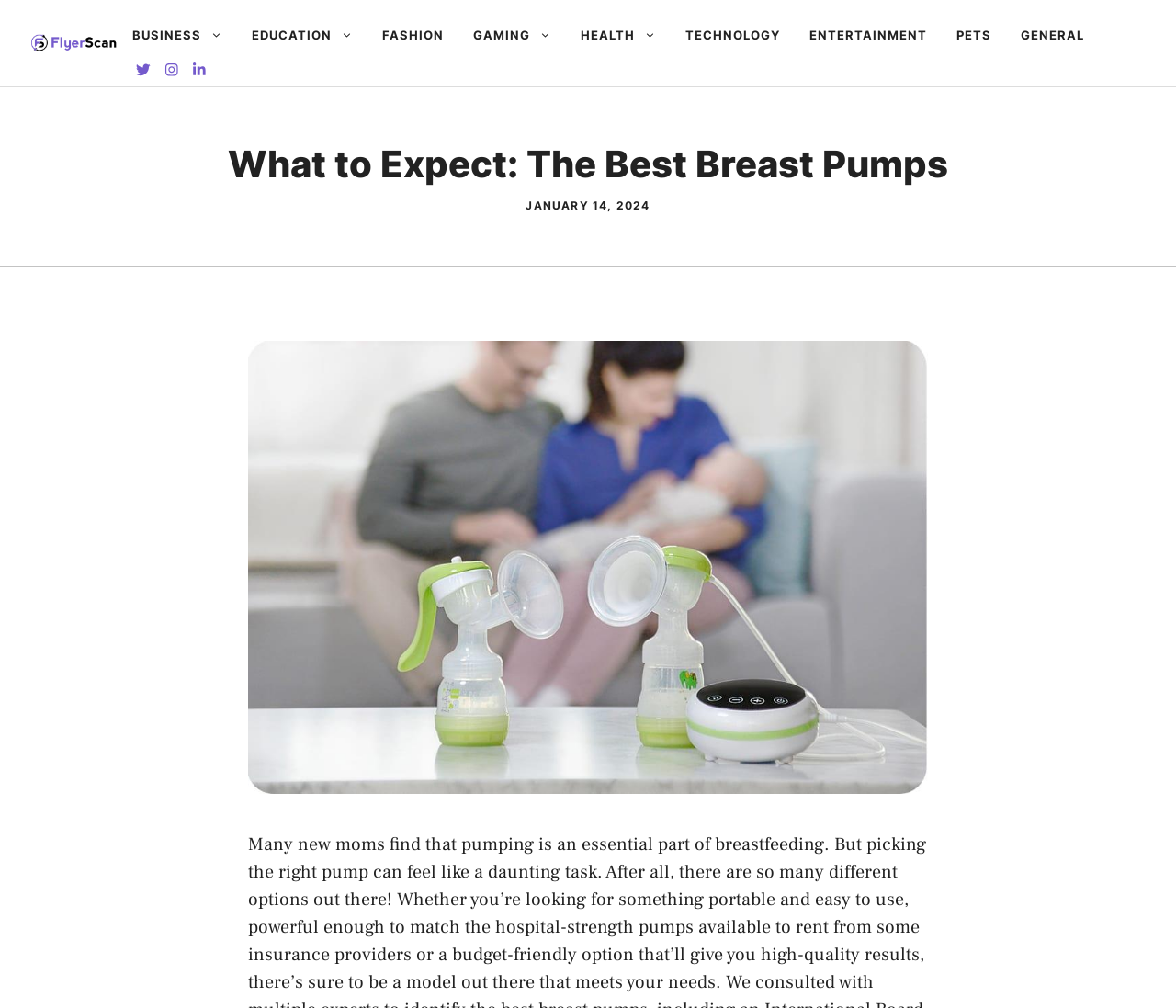Can you identify and provide the main heading of the webpage?

What to Expect: The Best Breast Pumps